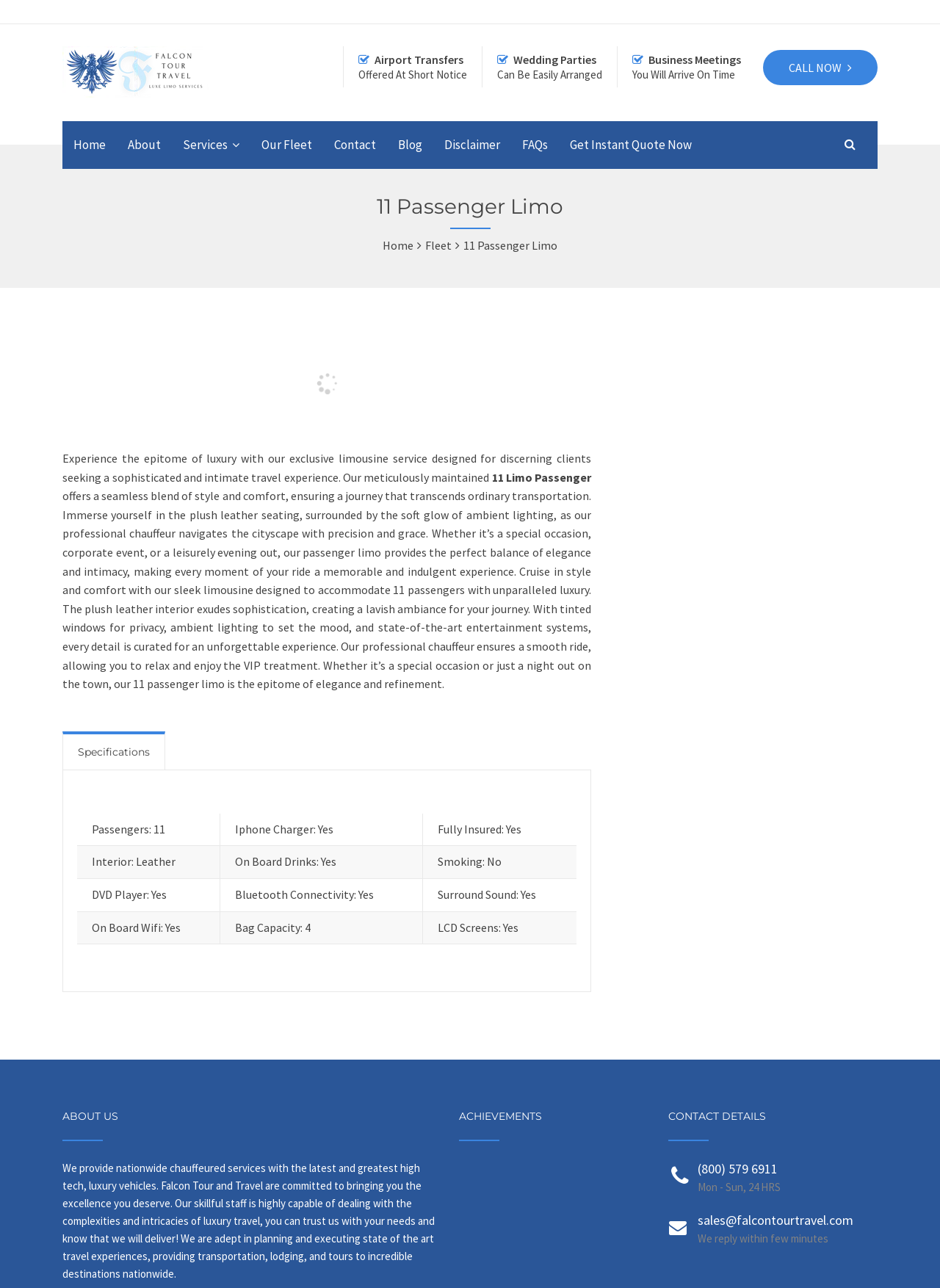What is the phone number for contacting Falcon Tour and Travel?
Look at the image and respond with a one-word or short-phrase answer.

(800) 579 6911